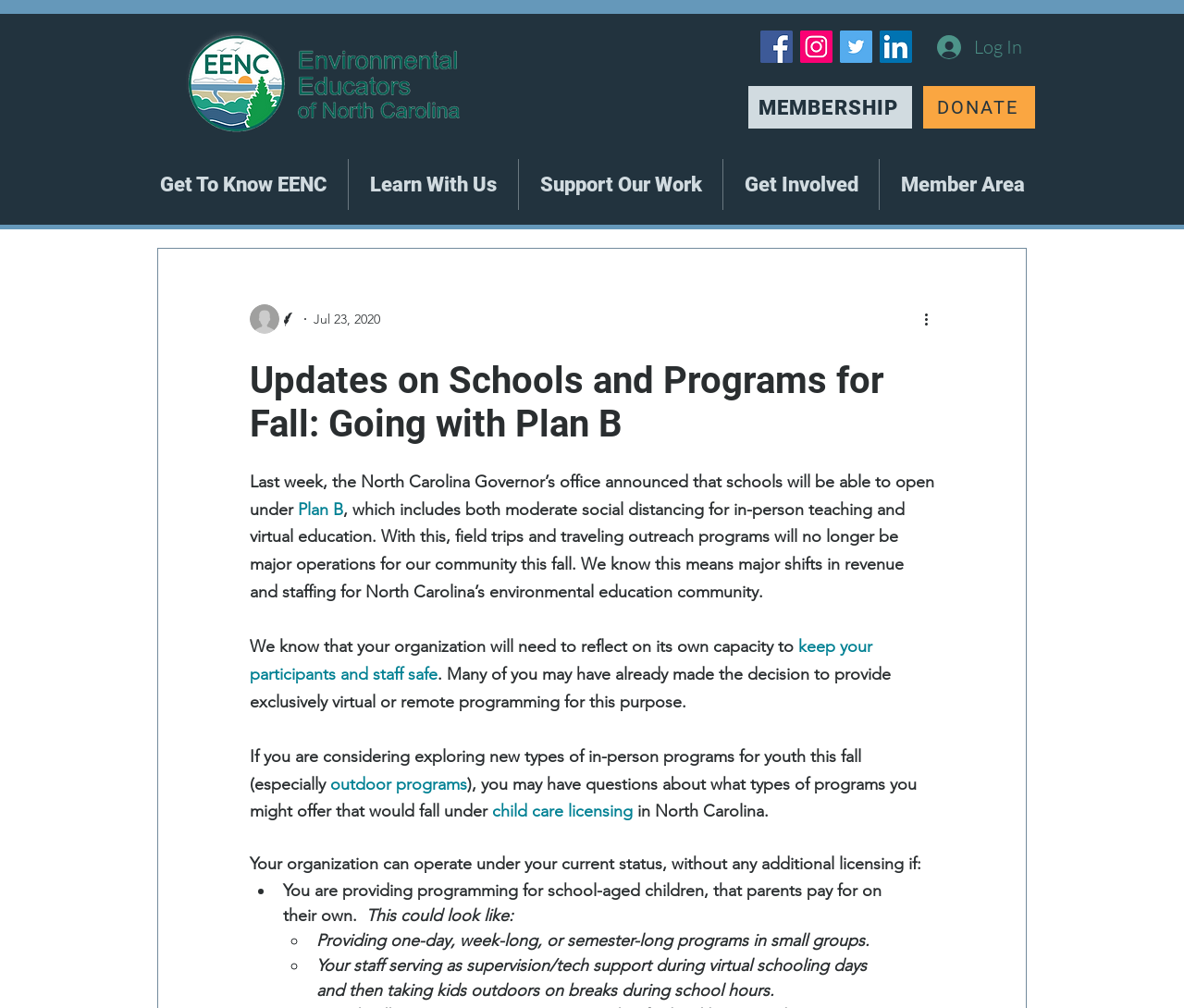Find and indicate the bounding box coordinates of the region you should select to follow the given instruction: "Click the Log In button".

[0.78, 0.028, 0.874, 0.065]